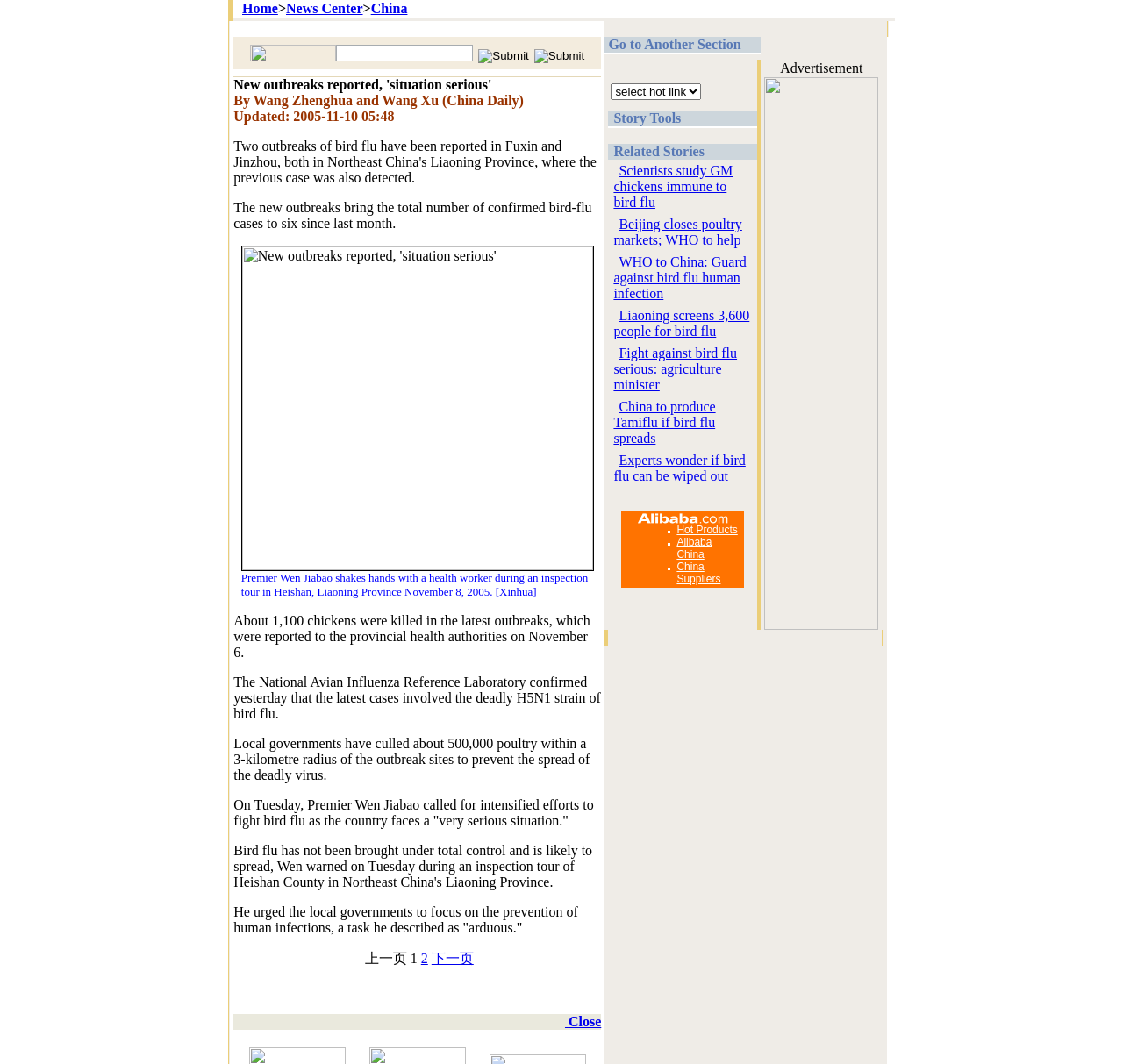Please provide a comprehensive answer to the question based on the screenshot: What is the situation of bird flu in China?

According to the webpage, Premier Wen Jiabao called for intensified efforts to fight bird flu as the country faces a 'very serious situation'.